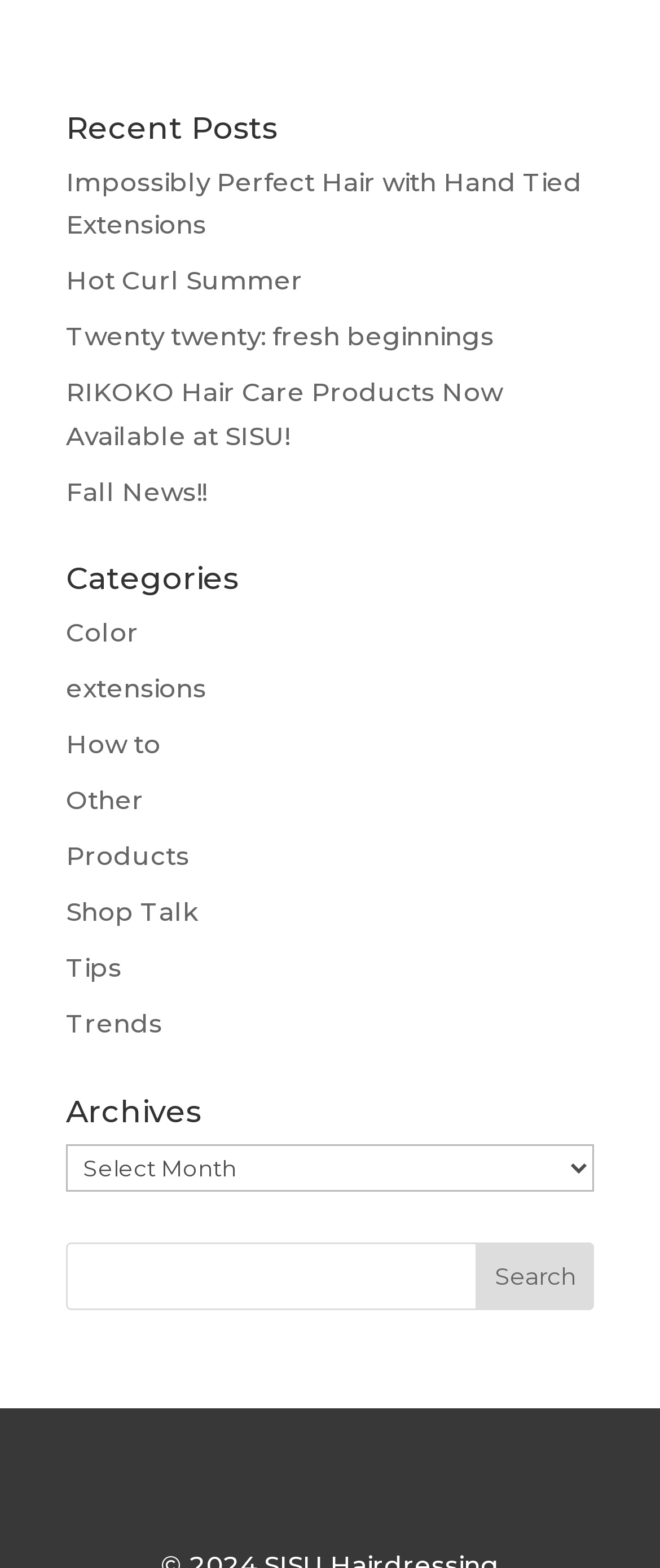Locate the bounding box coordinates of the area that needs to be clicked to fulfill the following instruction: "Follow 'Landscaping Research'". The coordinates should be in the format of four float numbers between 0 and 1, namely [left, top, right, bottom].

None